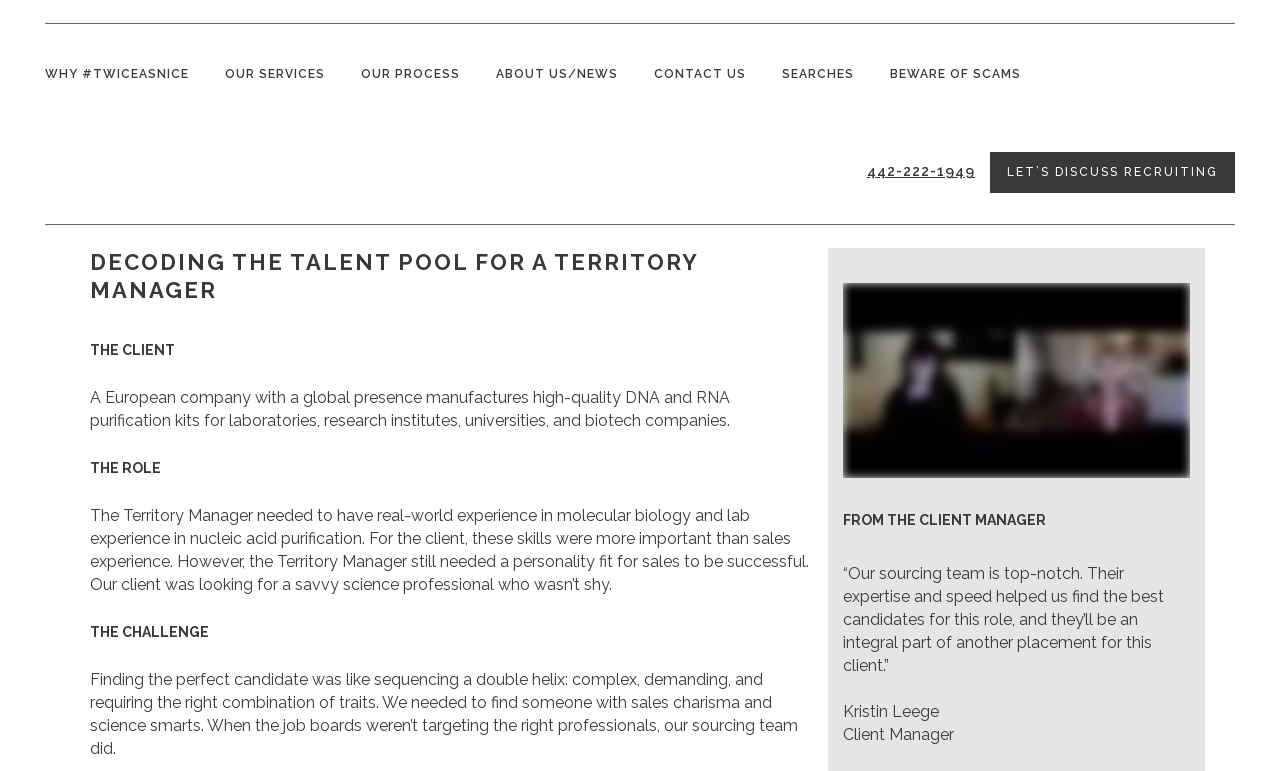How many sections are there in the case study?
We need a detailed and exhaustive answer to the question. Please elaborate.

The webpage is divided into sections, namely 'DECODING THE TALENT POOL FOR A TERRITORY MANAGER', 'THE CLIENT', 'THE ROLE', 'THE CHALLENGE', and 'FROM THE CLIENT MANAGER', which makes a total of 5 sections.